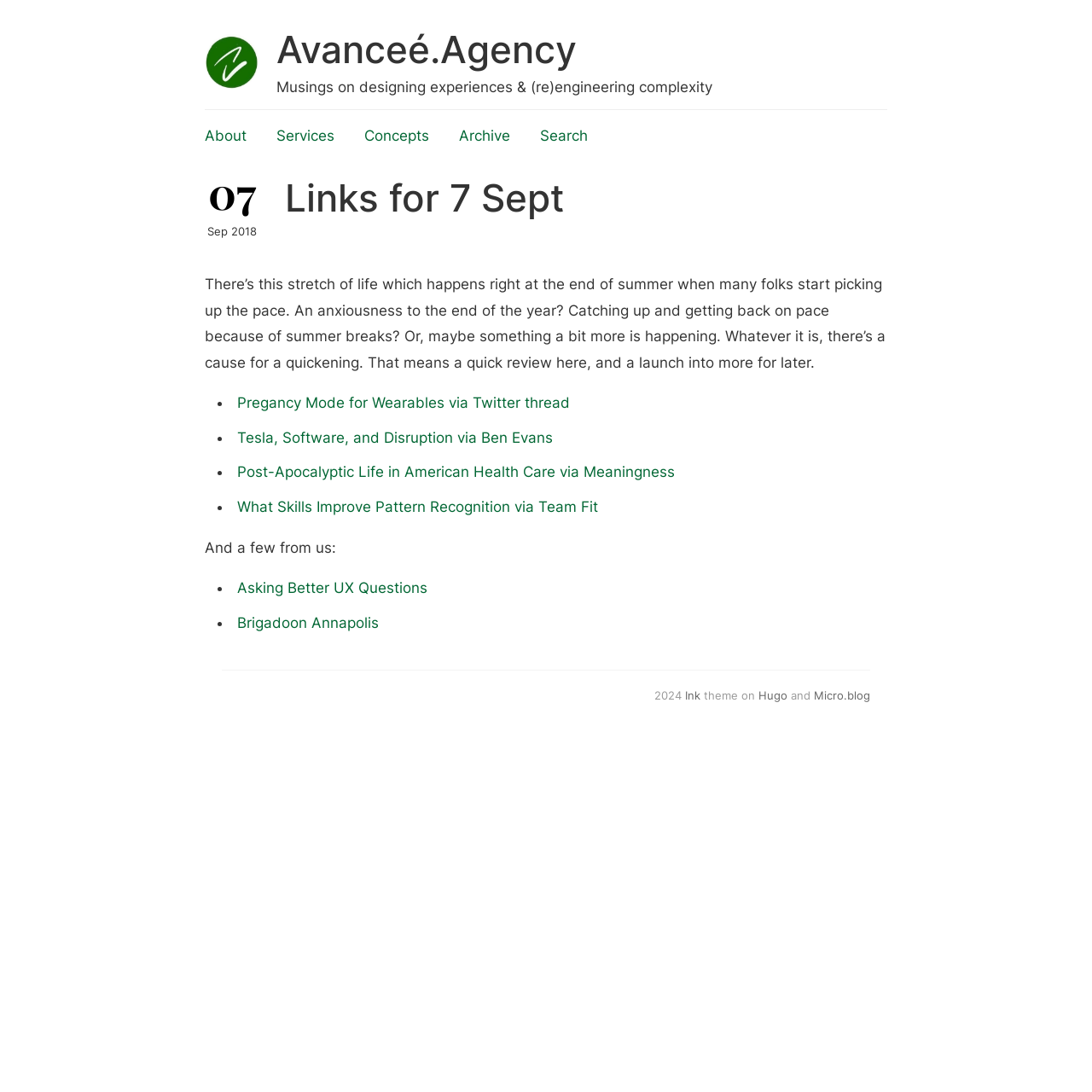Please locate the bounding box coordinates of the element's region that needs to be clicked to follow the instruction: "go to Avanceé.Agency homepage". The bounding box coordinates should be provided as four float numbers between 0 and 1, i.e., [left, top, right, bottom].

[0.188, 0.031, 0.238, 0.081]